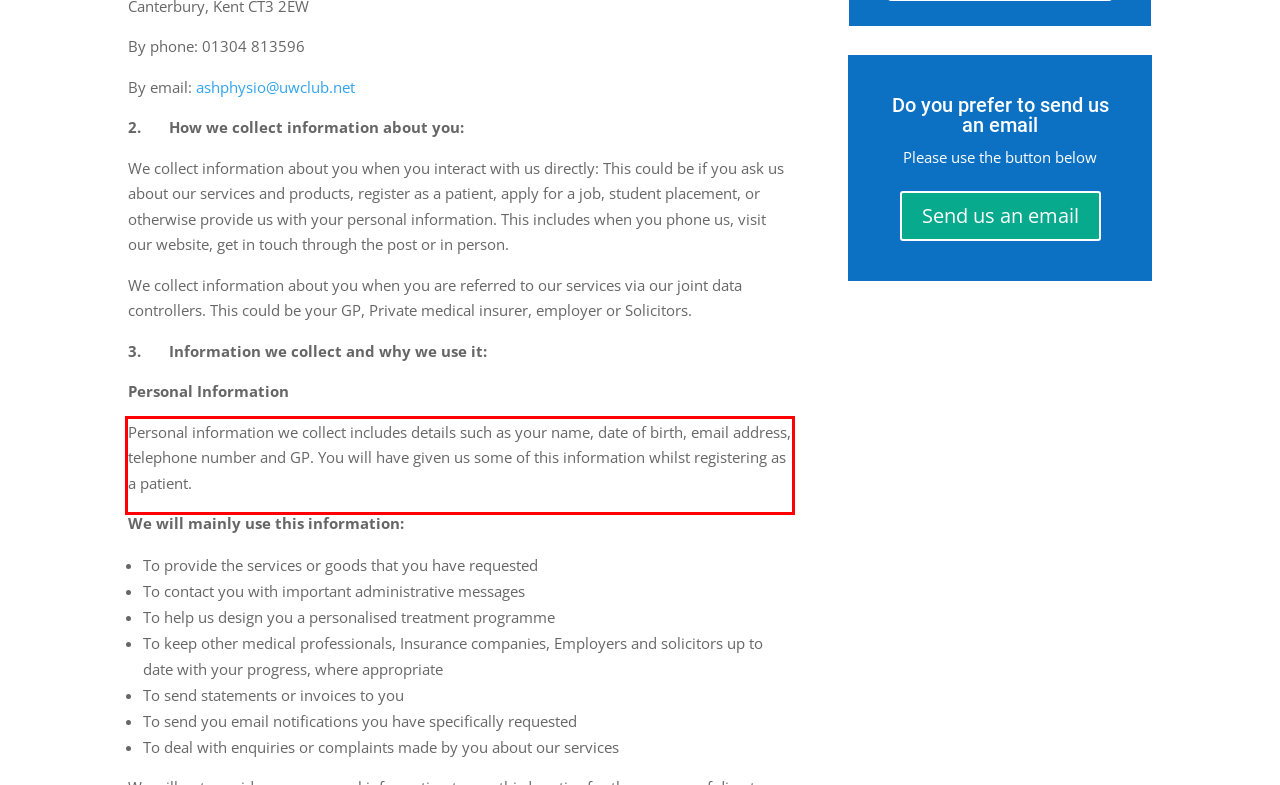Please perform OCR on the UI element surrounded by the red bounding box in the given webpage screenshot and extract its text content.

Personal information we collect includes details such as your name, date of birth, email address, telephone number and GP. You will have given us some of this information whilst registering as a patient.